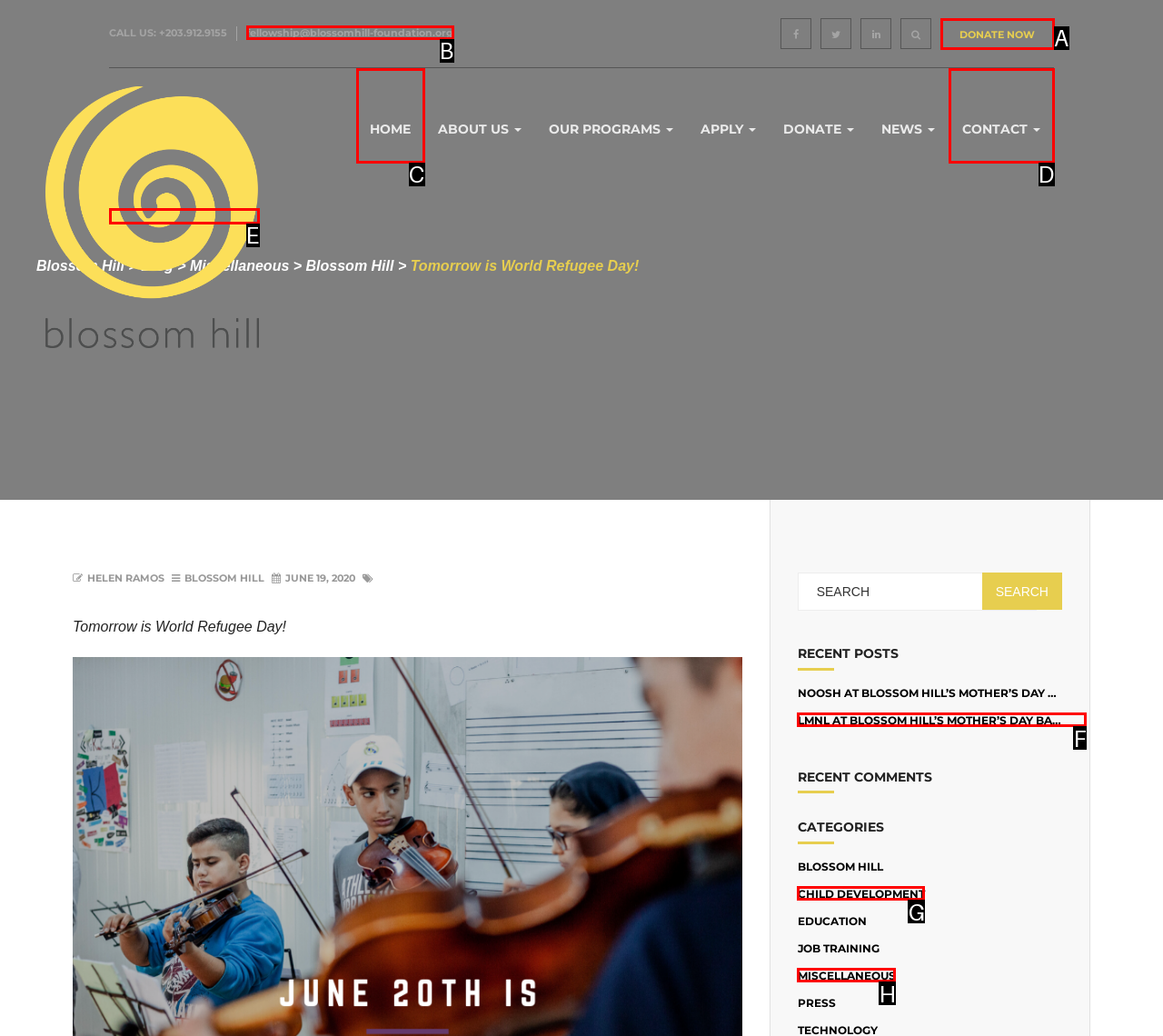Determine the letter of the element I should select to fulfill the following instruction: Send an email to fellowship. Just provide the letter.

B